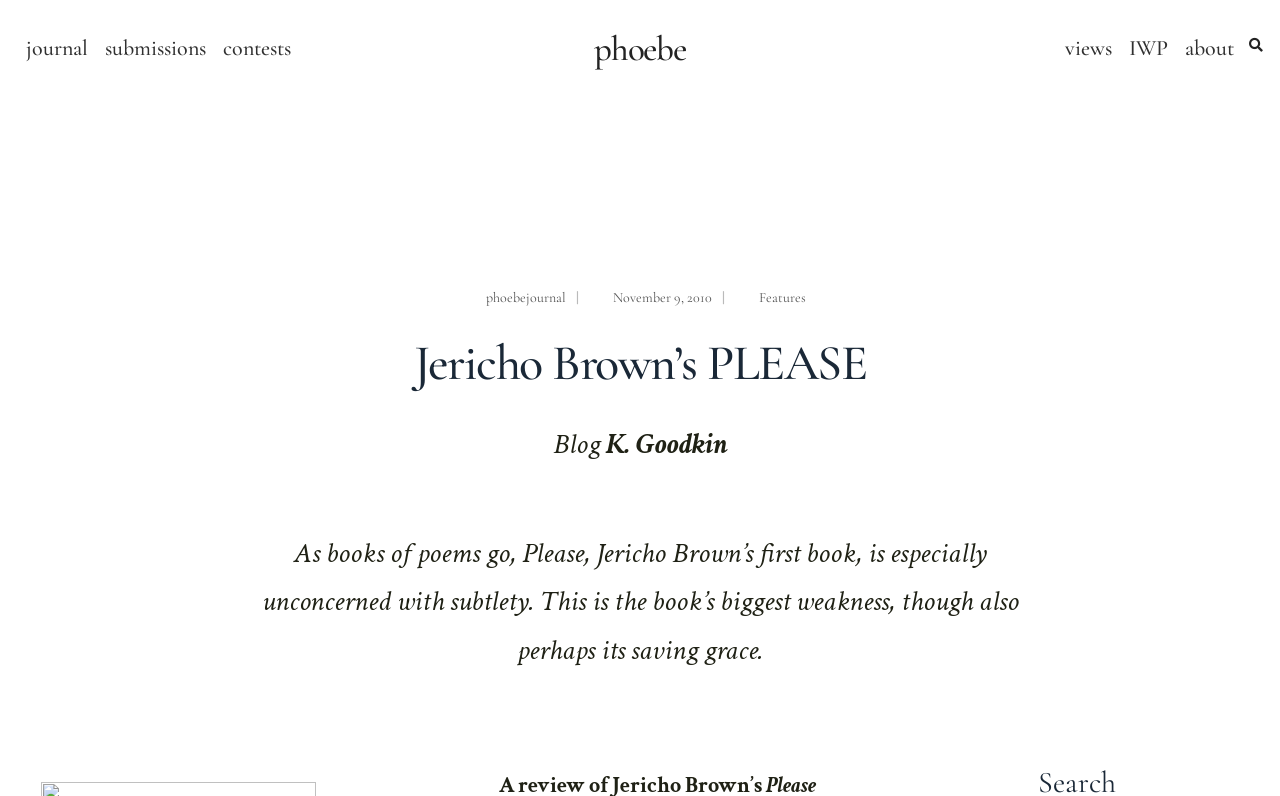Find the bounding box coordinates for the area that must be clicked to perform this action: "read about phoebe journal".

[0.38, 0.363, 0.442, 0.384]